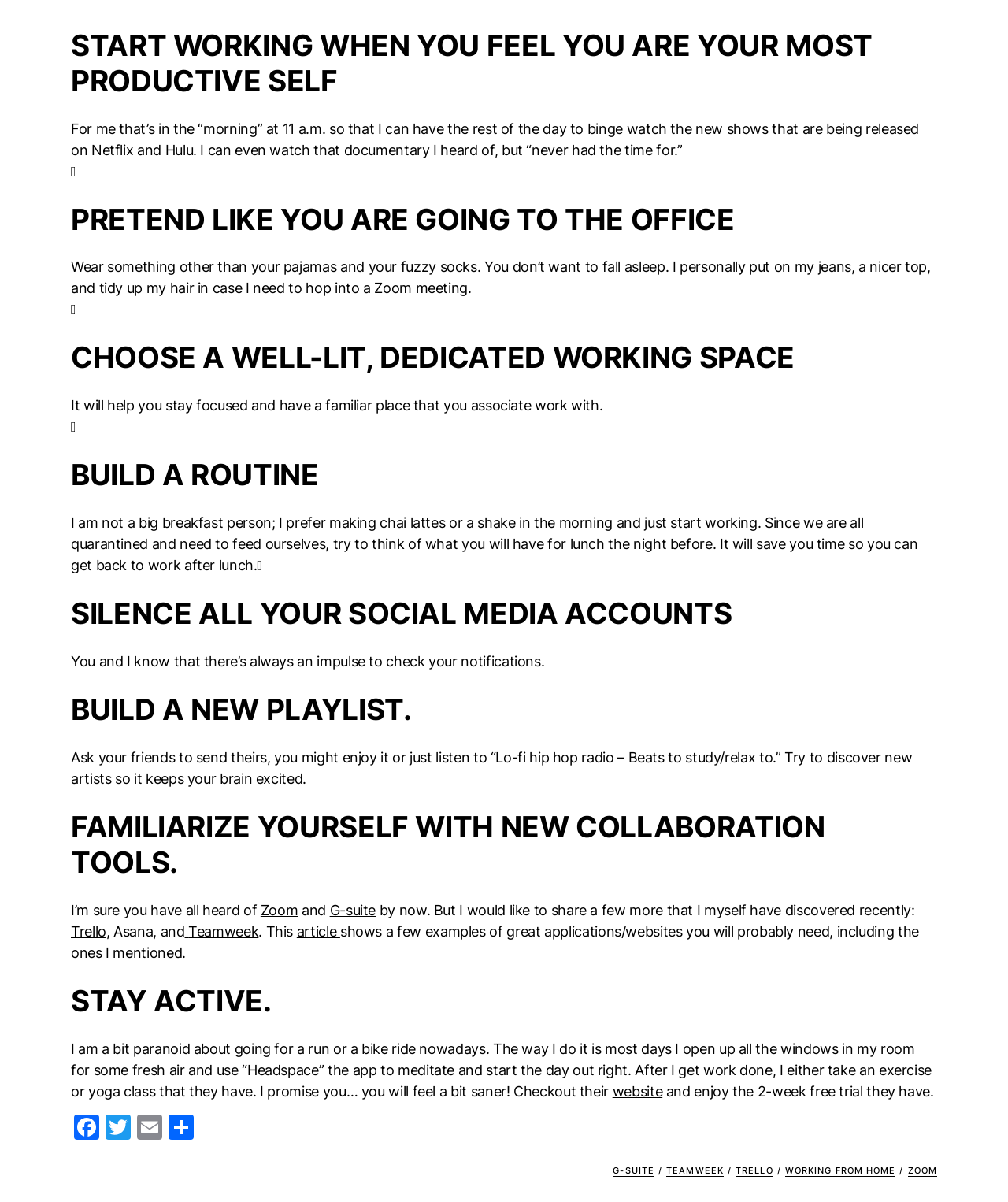Pinpoint the bounding box coordinates of the clickable area necessary to execute the following instruction: "Read the article about collaboration tools". The coordinates should be given as four float numbers between 0 and 1, namely [left, top, right, bottom].

[0.294, 0.768, 0.337, 0.782]